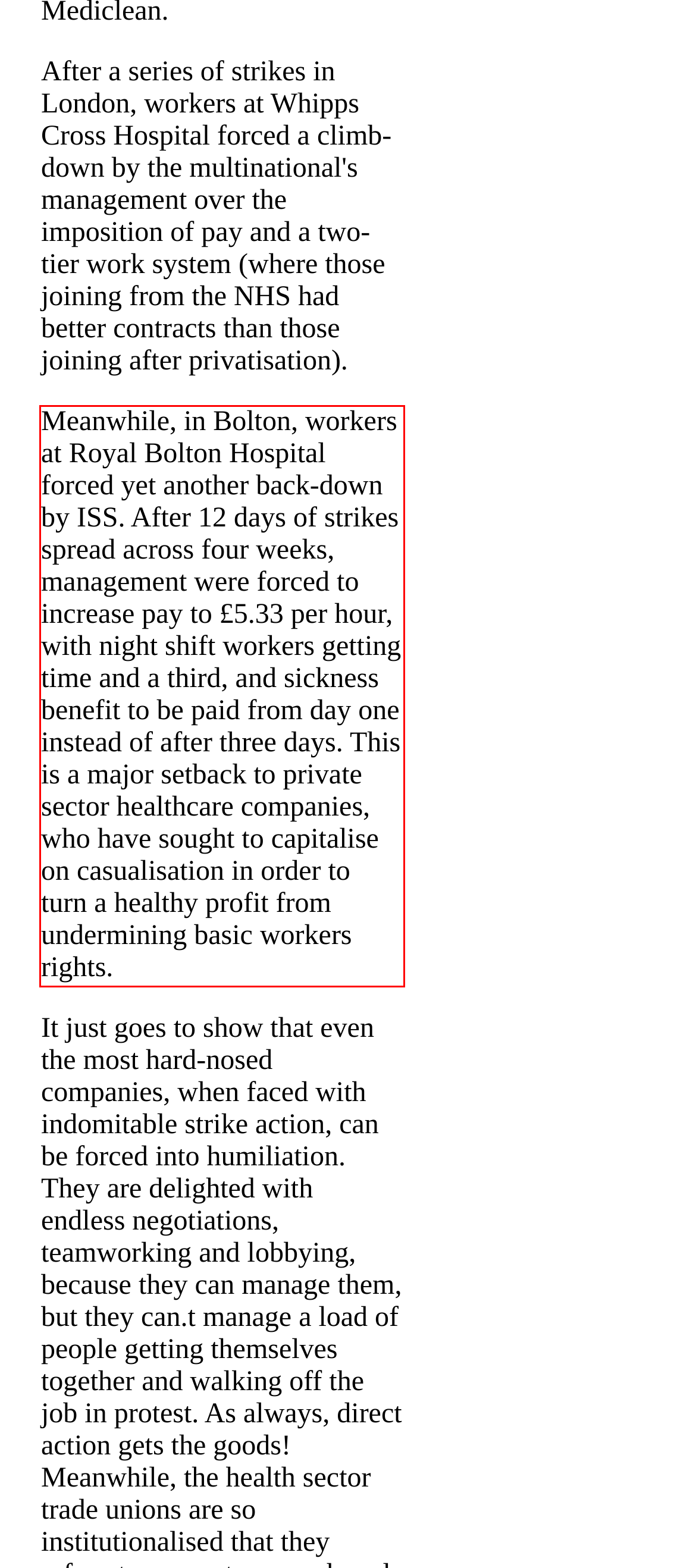Within the screenshot of the webpage, there is a red rectangle. Please recognize and generate the text content inside this red bounding box.

Meanwhile, in Bolton, workers at Royal Bolton Hospital forced yet another back-down by ISS. After 12 days of strikes spread across four weeks, management were forced to increase pay to £5.33 per hour, with night shift workers getting time and a third, and sickness benefit to be paid from day one instead of after three days. This is a major setback to private sector healthcare companies, who have sought to capitalise on casualisation in order to turn a healthy profit from undermining basic workers rights.